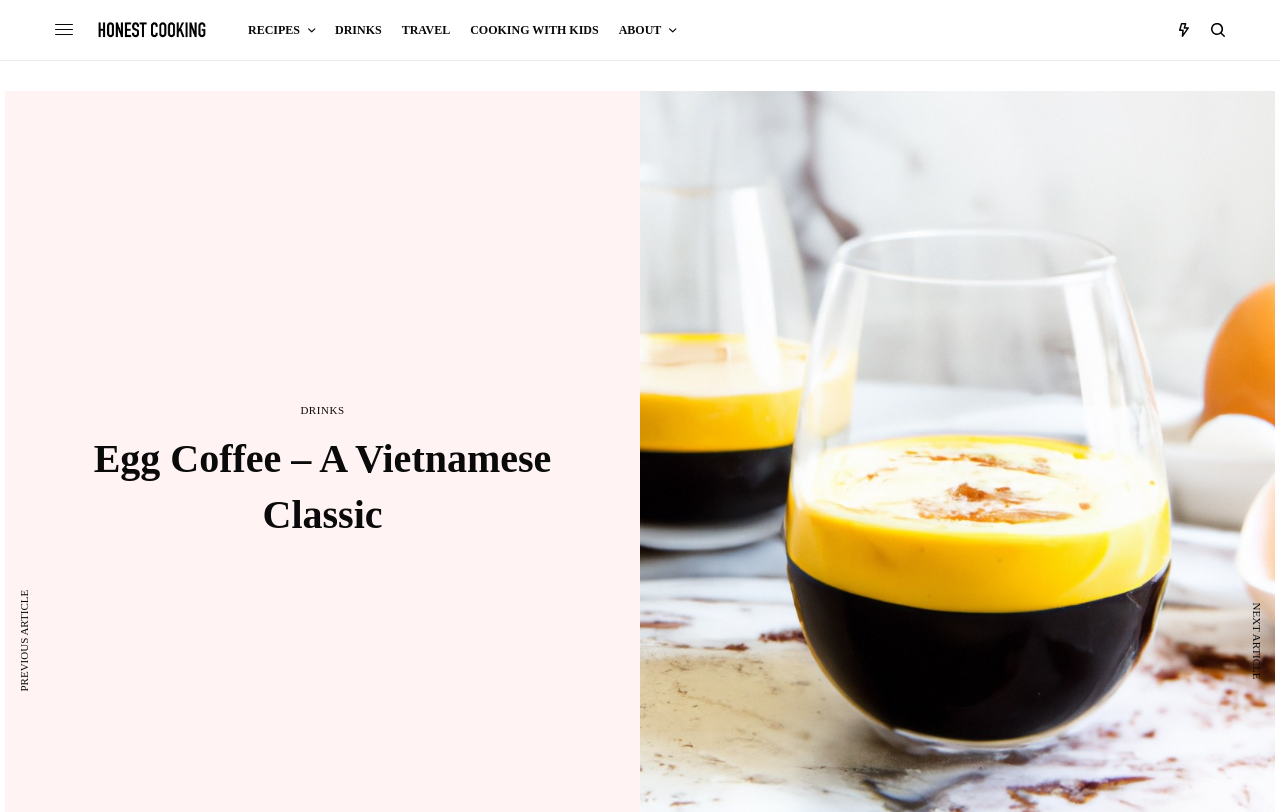Provide the bounding box coordinates of the HTML element described by the text: "abaya islamic clothing". The coordinates should be in the format [left, top, right, bottom] with values between 0 and 1.

None